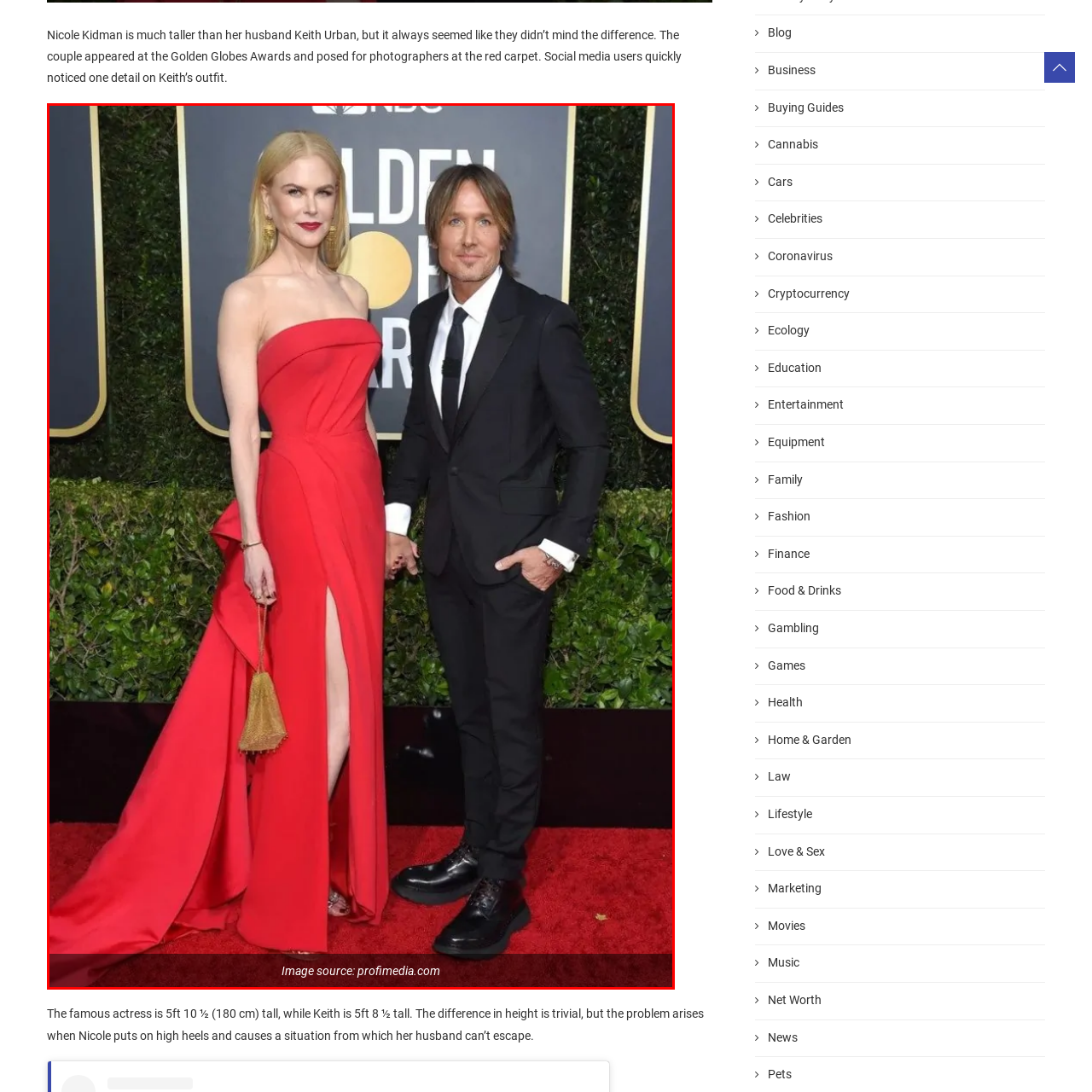Observe the image enclosed by the red border and respond to the subsequent question with a one-word or short phrase:
What is Keith Urban's hair style?

slightly tousled